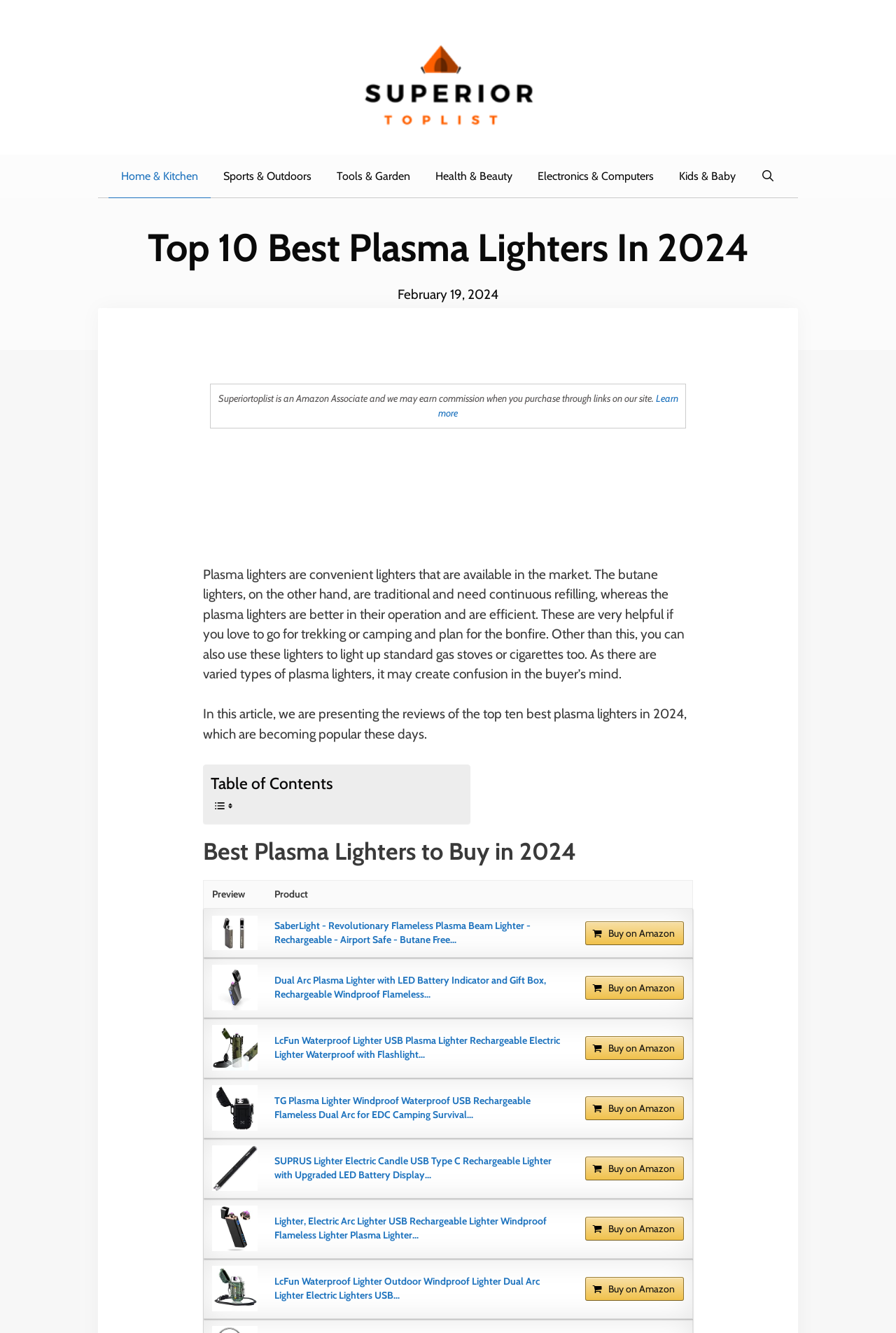What is the purpose of plasma lighters?
Use the information from the image to give a detailed answer to the question.

The webpage mentions that plasma lighters are helpful for outdoor activities such as trekking, camping, and bonfires, indicating that they are designed for use in outdoor settings.